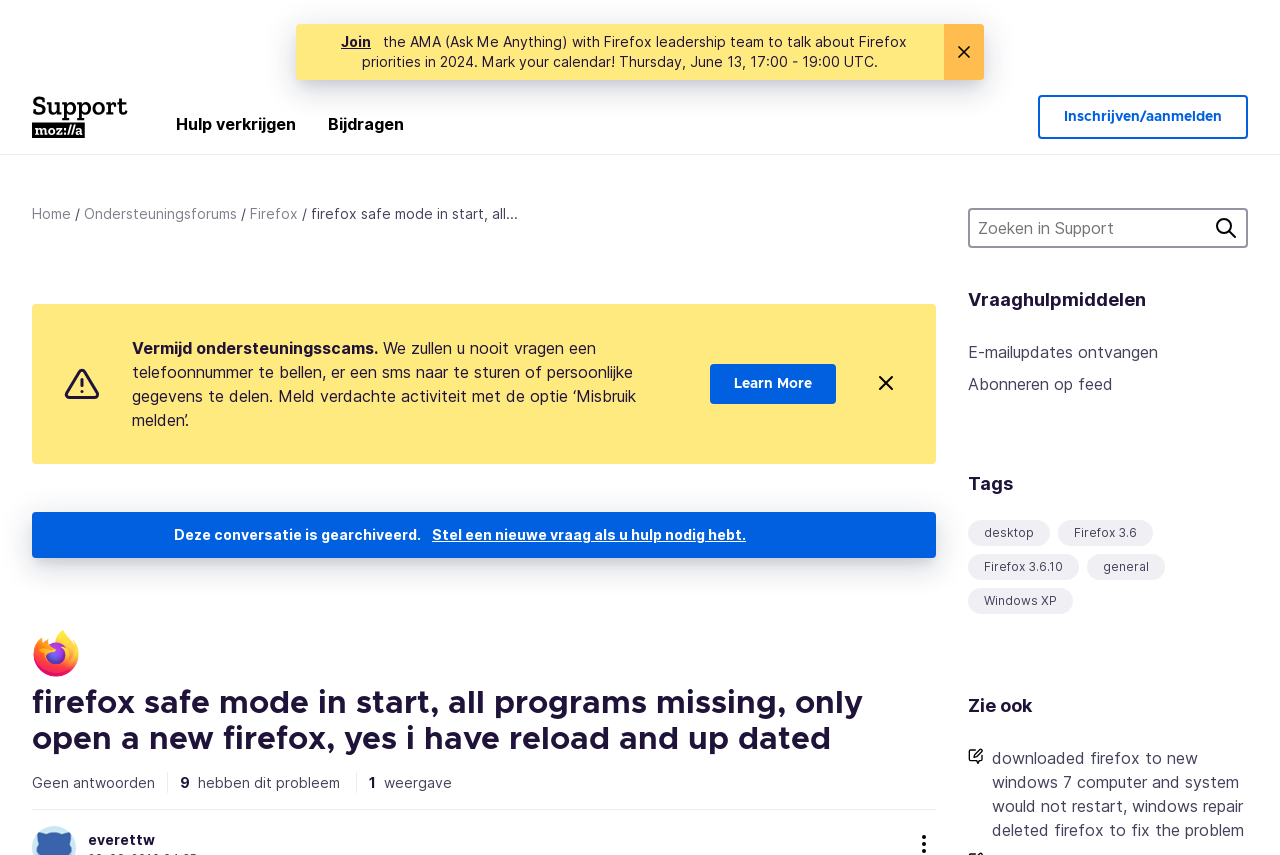What is the warning message on the webpage? Look at the image and give a one-word or short phrase answer.

Vermijd ondersteuningsscams.